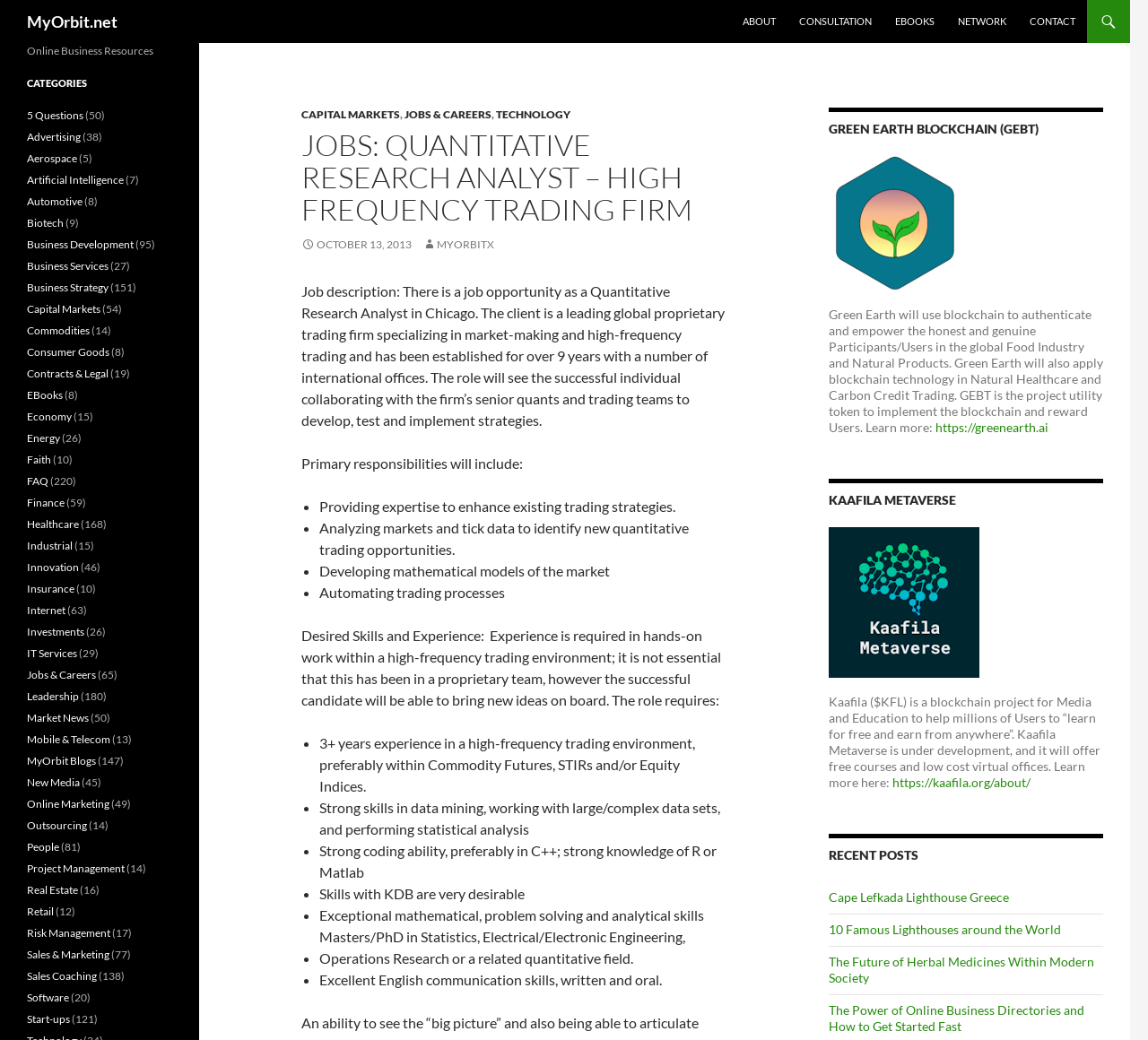Kindly determine the bounding box coordinates of the area that needs to be clicked to fulfill this instruction: "Click the link to enhance your real-world experience and career potential with continuous learning".

None